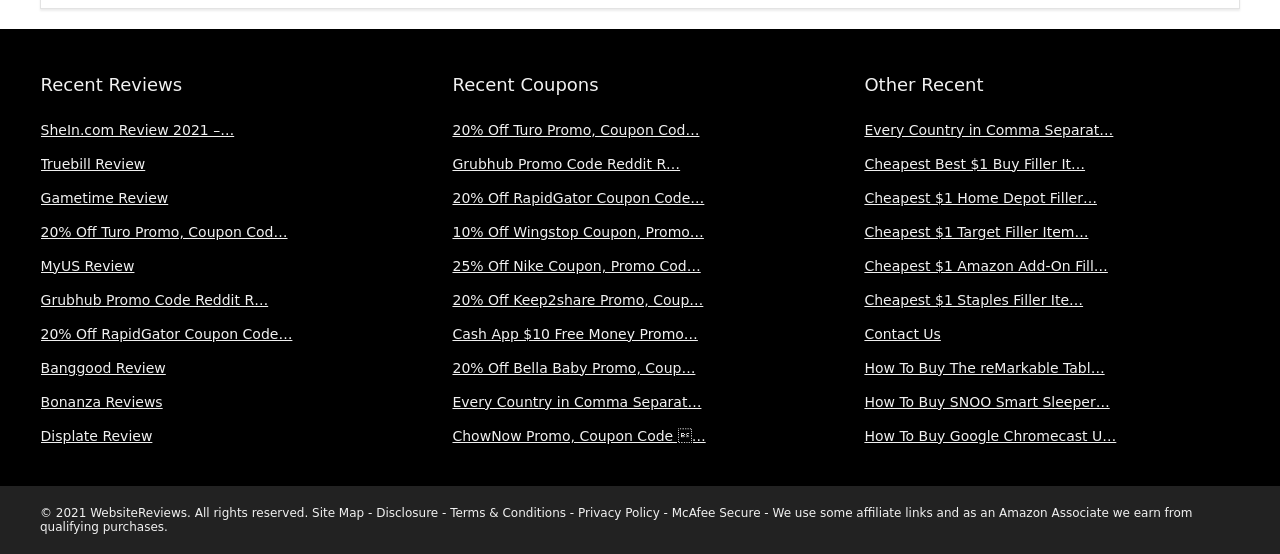What type of content is on this webpage?
Respond to the question with a single word or phrase according to the image.

Reviews and coupons